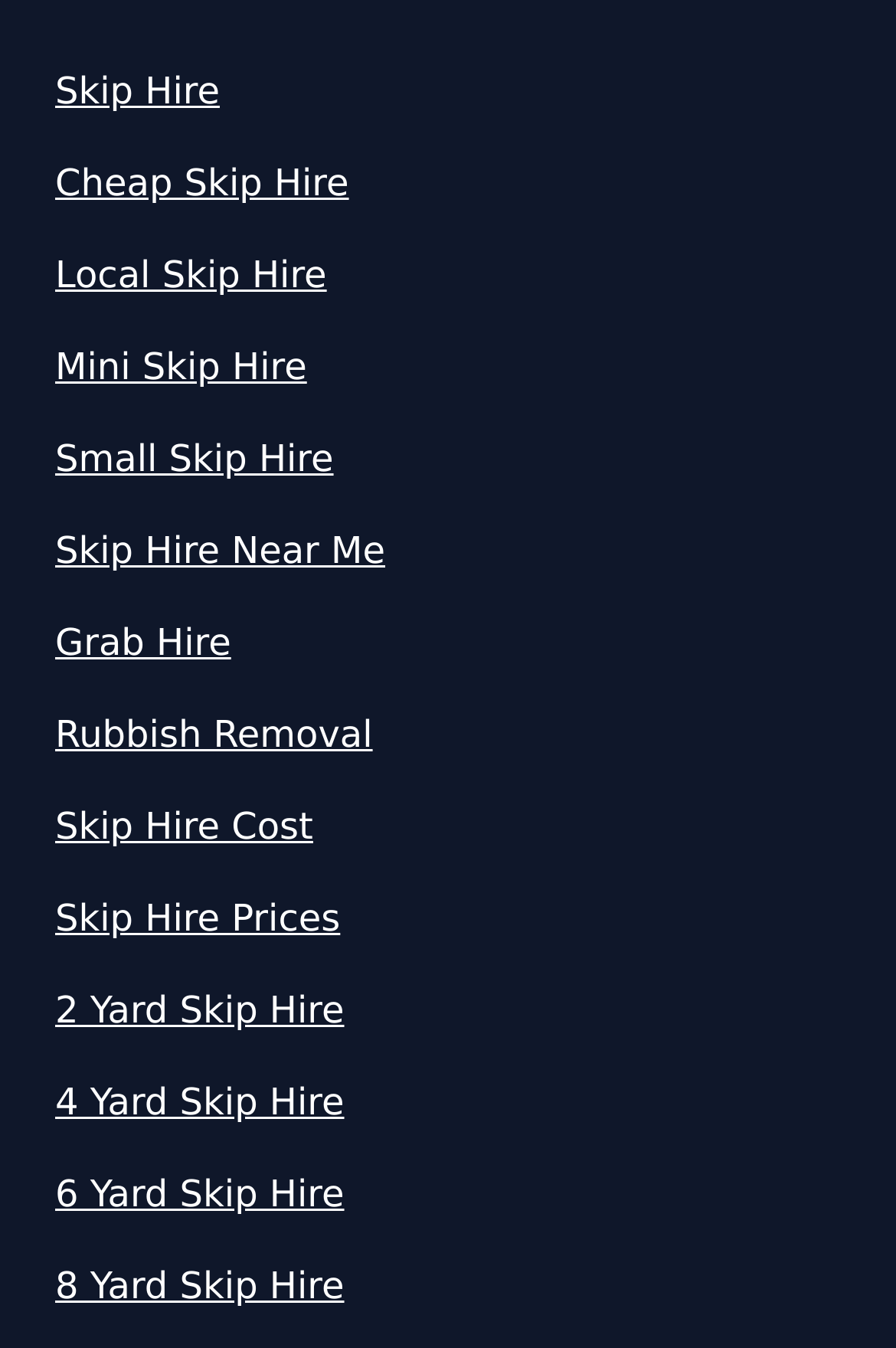Please determine the bounding box coordinates of the element's region to click for the following instruction: "Check Skip Hire Prices".

[0.062, 0.661, 0.938, 0.702]